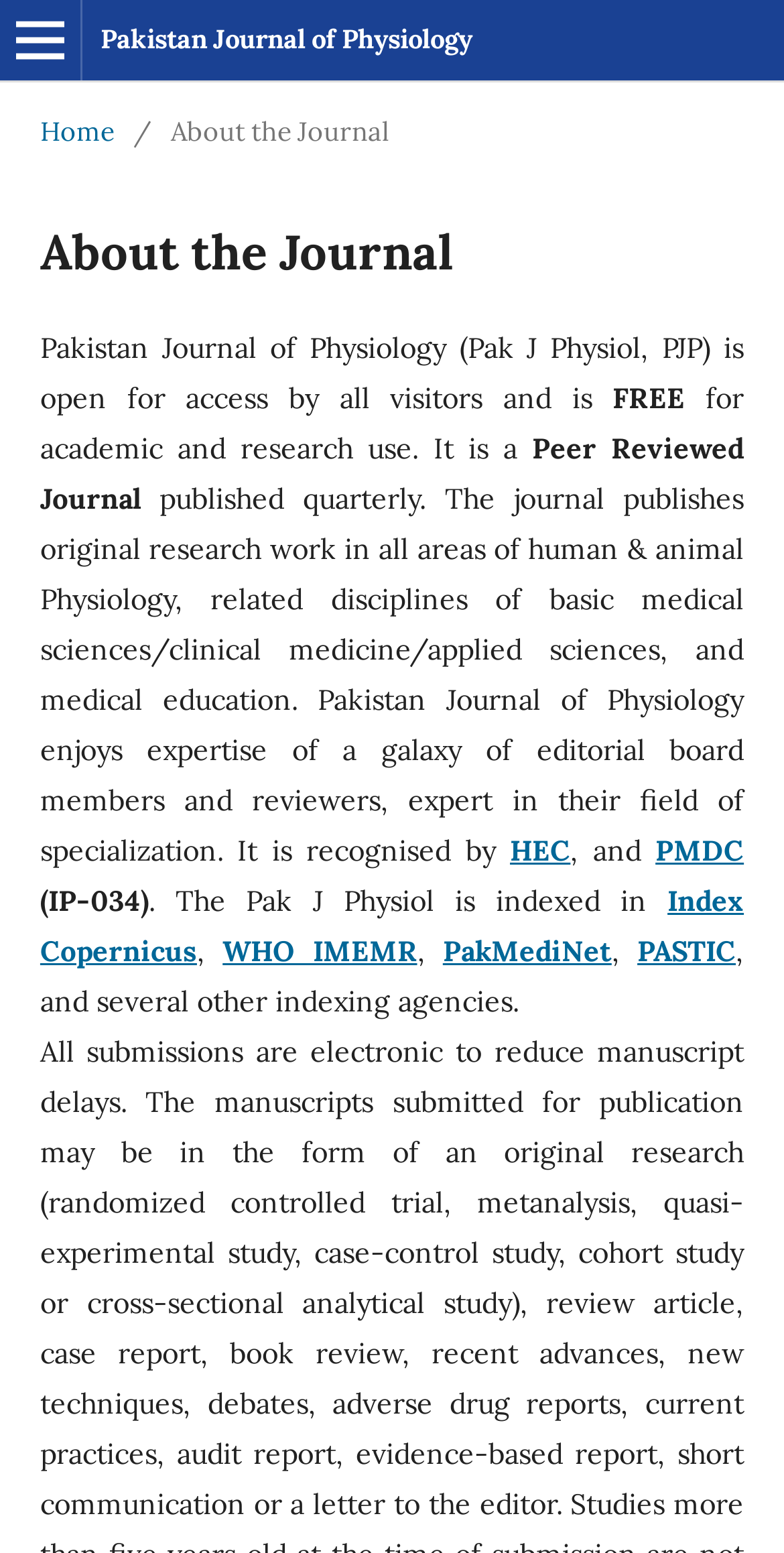Is the journal recognized by HEC?
Using the information from the image, give a concise answer in one word or a short phrase.

Yes